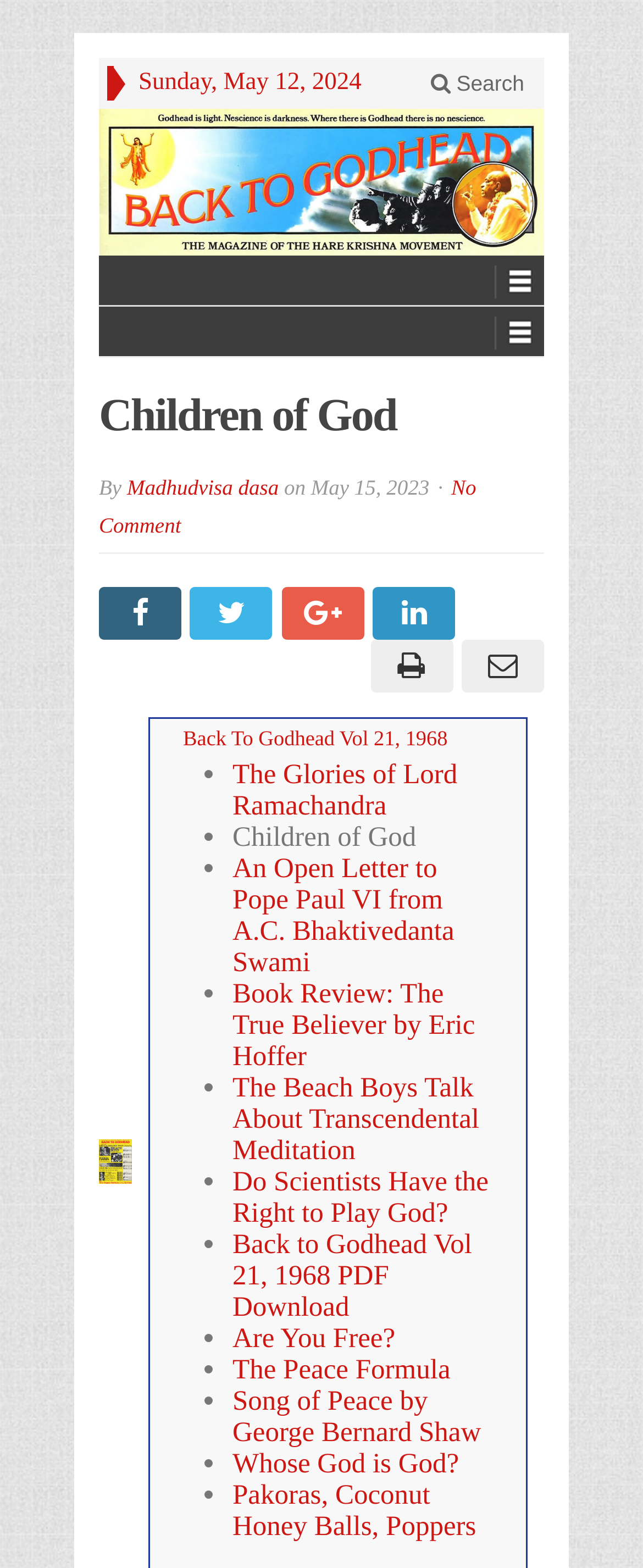How many articles are listed on the webpage?
Please give a detailed and elaborate answer to the question.

I counted the number of articles by looking at the list of links below the image 'wp-content/uploads/2013/12/1968-01-21-01-228x300.jpg'. I found 11 links, each representing an article.